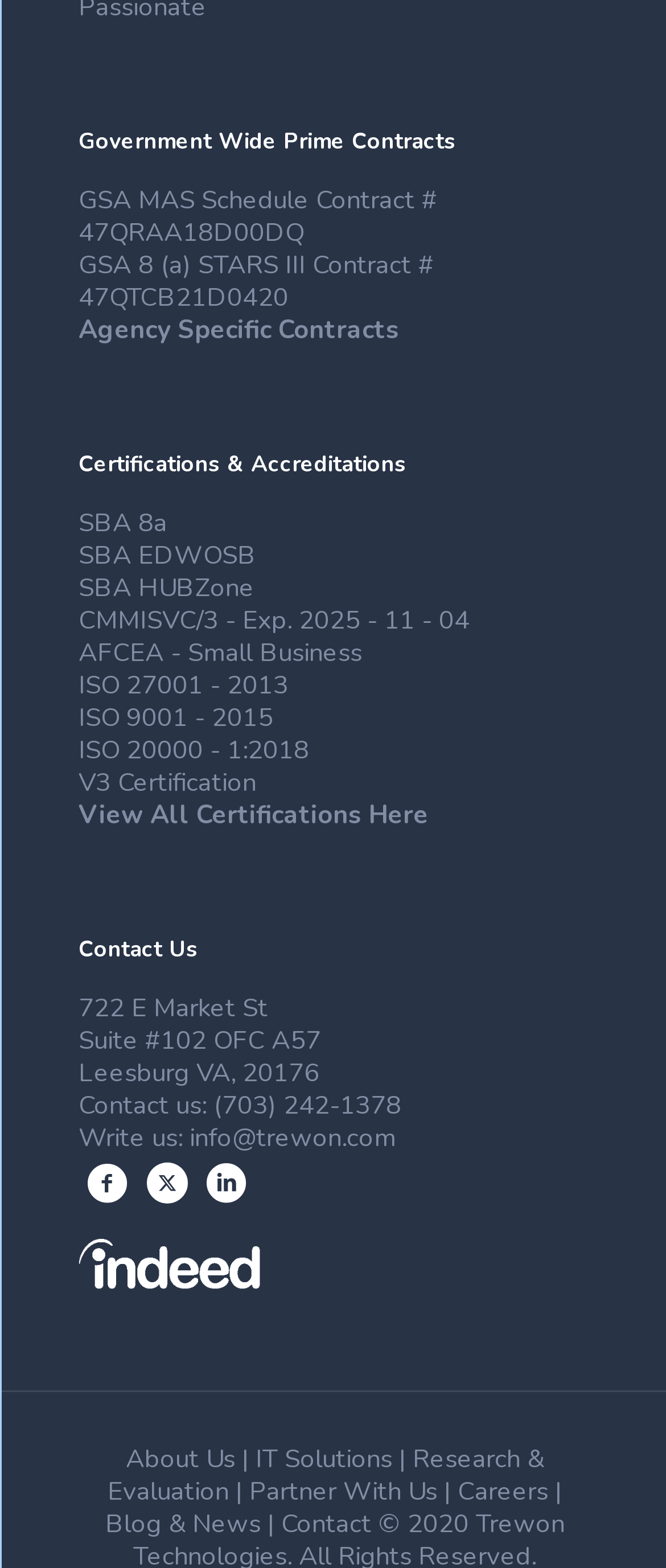Please identify the bounding box coordinates of where to click in order to follow the instruction: "View All Certifications Here".

[0.118, 0.508, 0.644, 0.53]